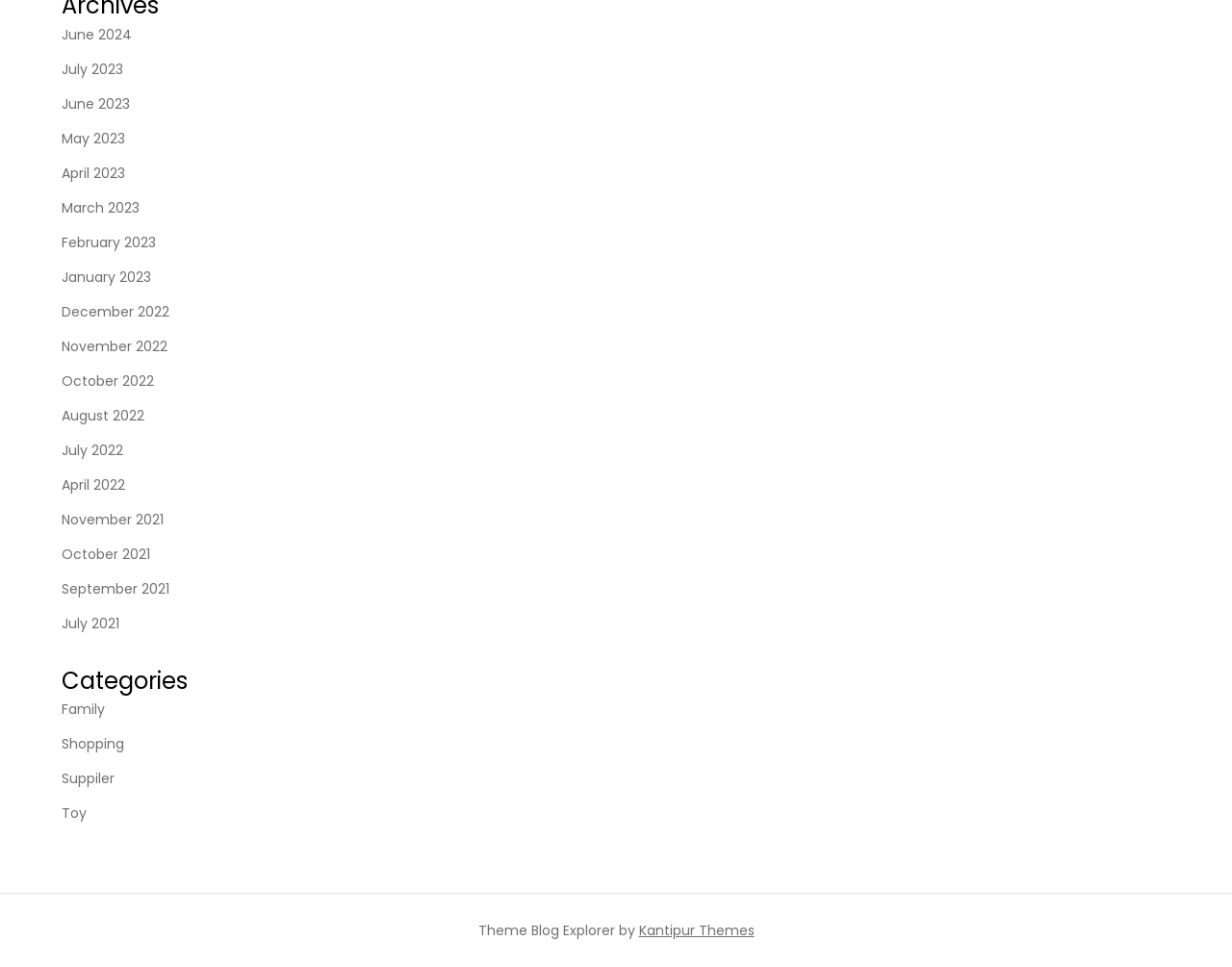Please mark the bounding box coordinates of the area that should be clicked to carry out the instruction: "visit Kantipur Themes".

[0.518, 0.953, 0.612, 0.973]